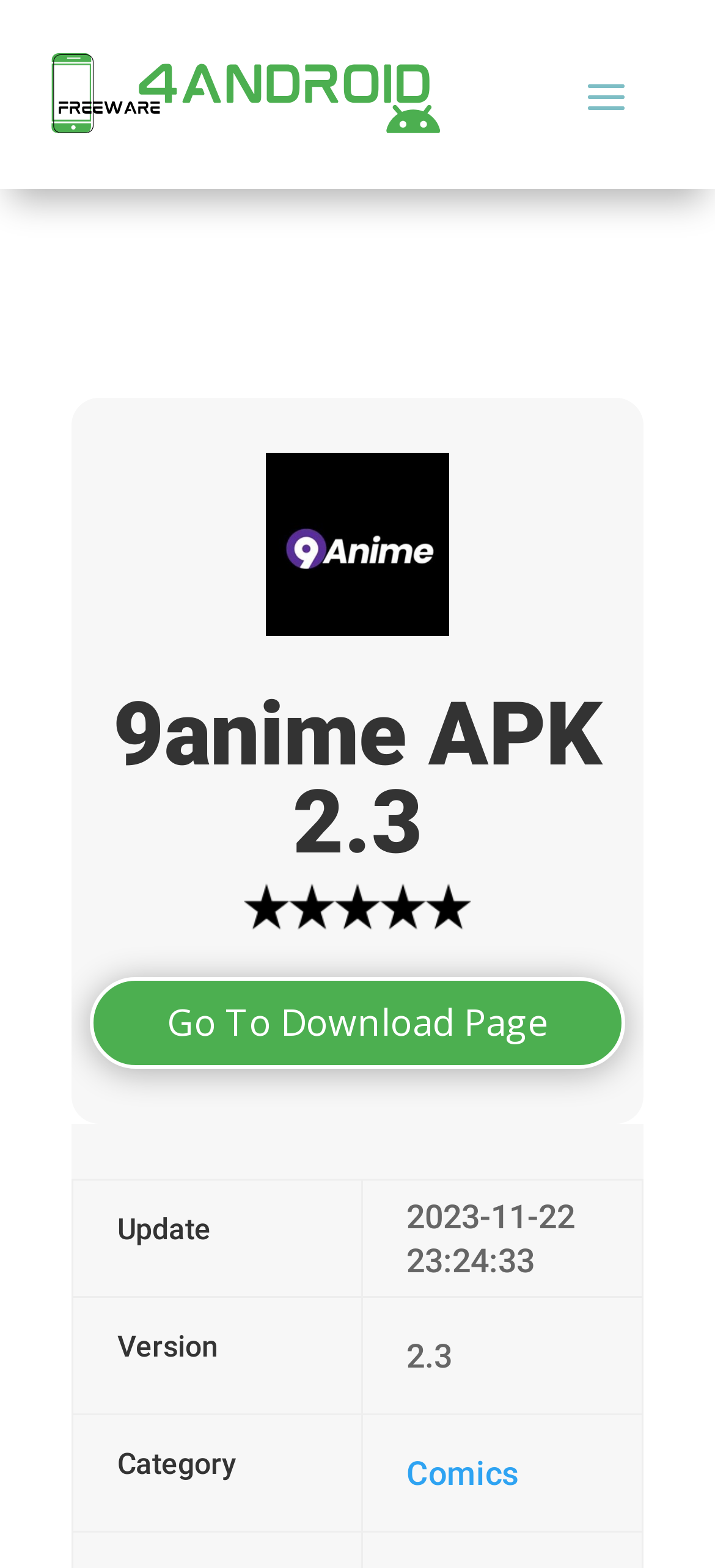What is the update time of the APK?
Using the information presented in the image, please offer a detailed response to the question.

The update time of the APK can be found in the gridcell element 'Update' which is located in the middle of the webpage, and its value is '2023-11-22 23:24:33', indicating that the APK was last updated at this time.